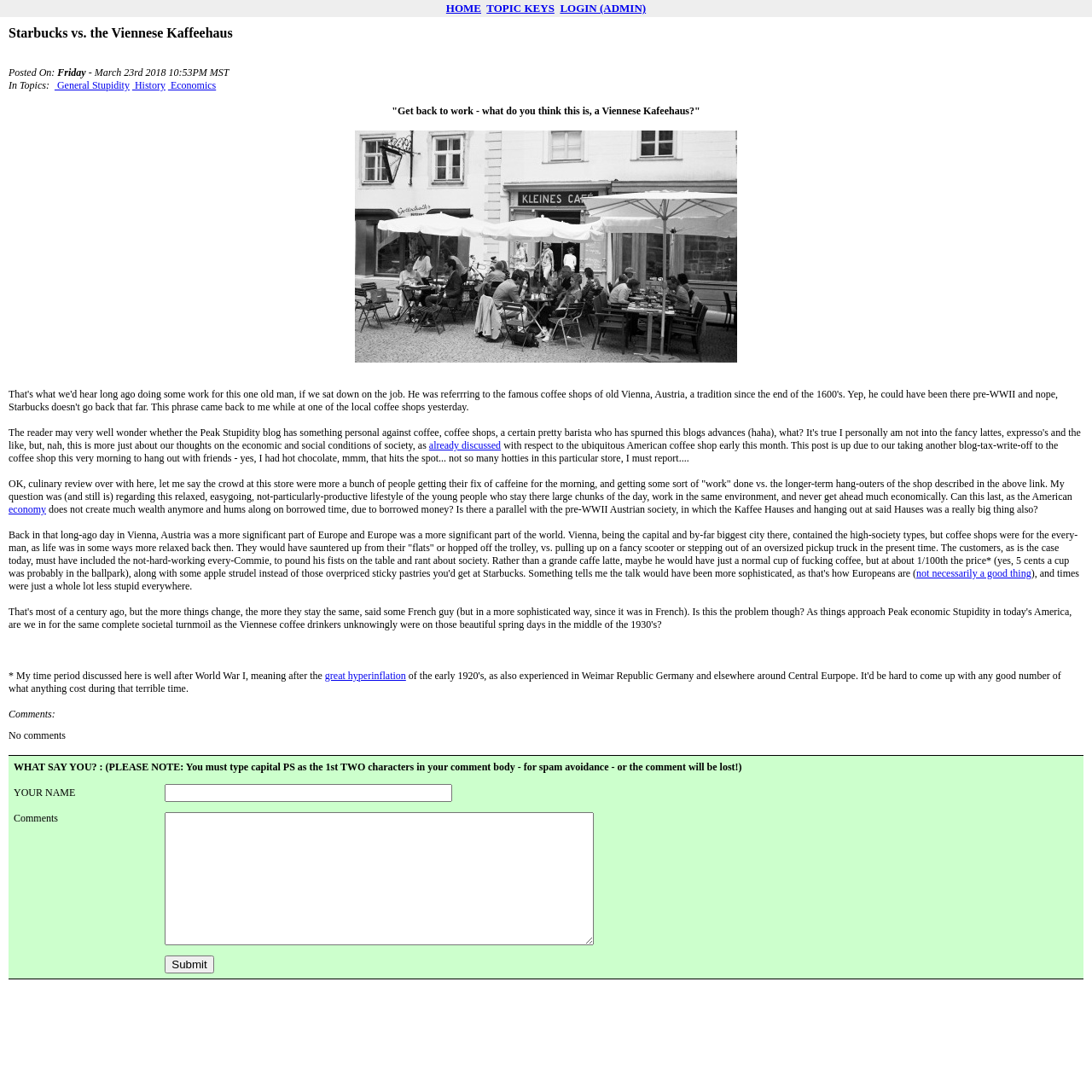Predict the bounding box coordinates of the area that should be clicked to accomplish the following instruction: "Read the 'Book Review: People We Meet on Vacation By Emily Henry' article". The bounding box coordinates should consist of four float numbers between 0 and 1, i.e., [left, top, right, bottom].

None